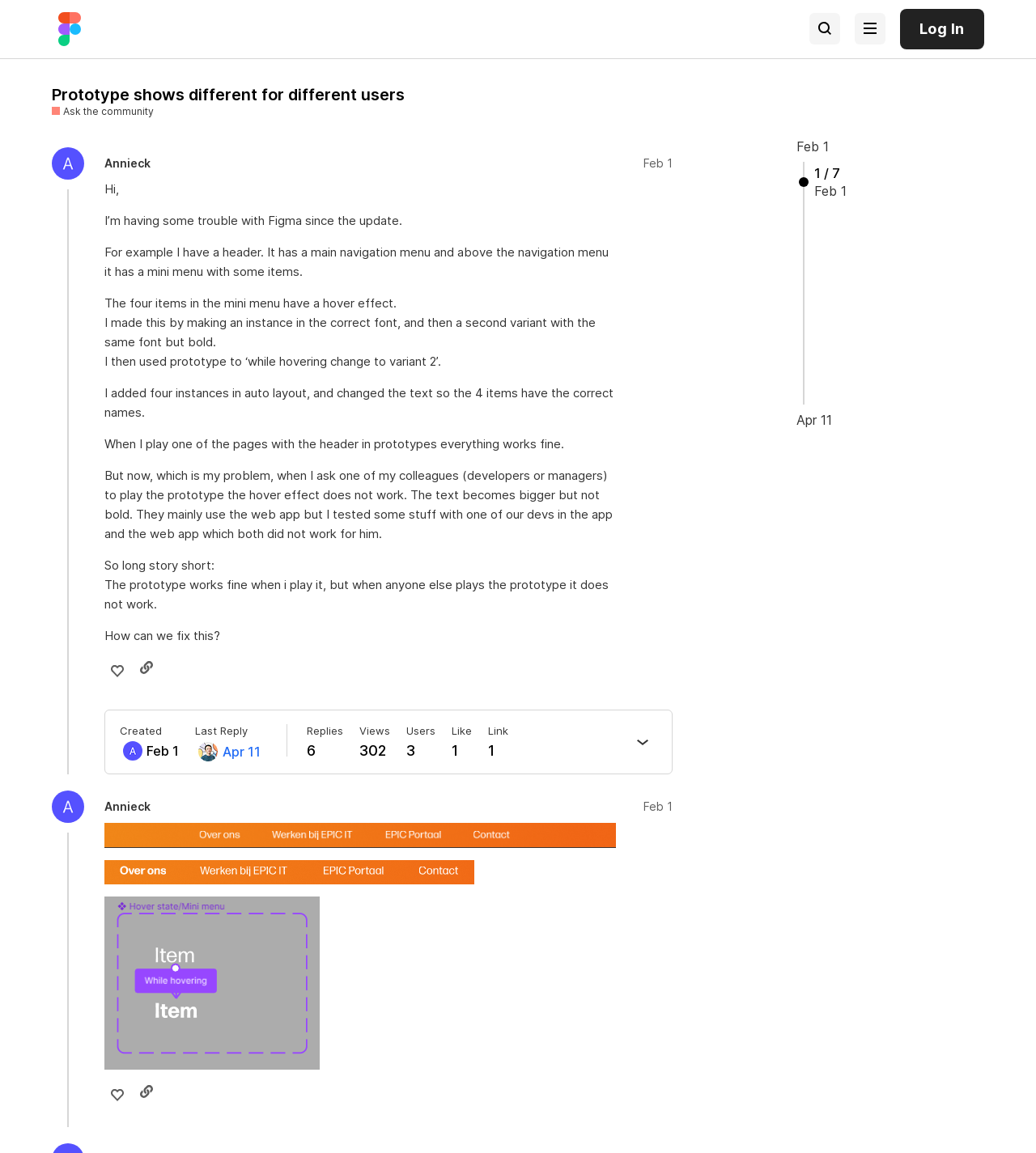Bounding box coordinates are specified in the format (top-left x, top-left y, bottom-right x, bottom-right y). All values are floating point numbers bounded between 0 and 1. Please provide the bounding box coordinate of the region this sentence describes: last reply Apr 11

[0.188, 0.627, 0.251, 0.66]